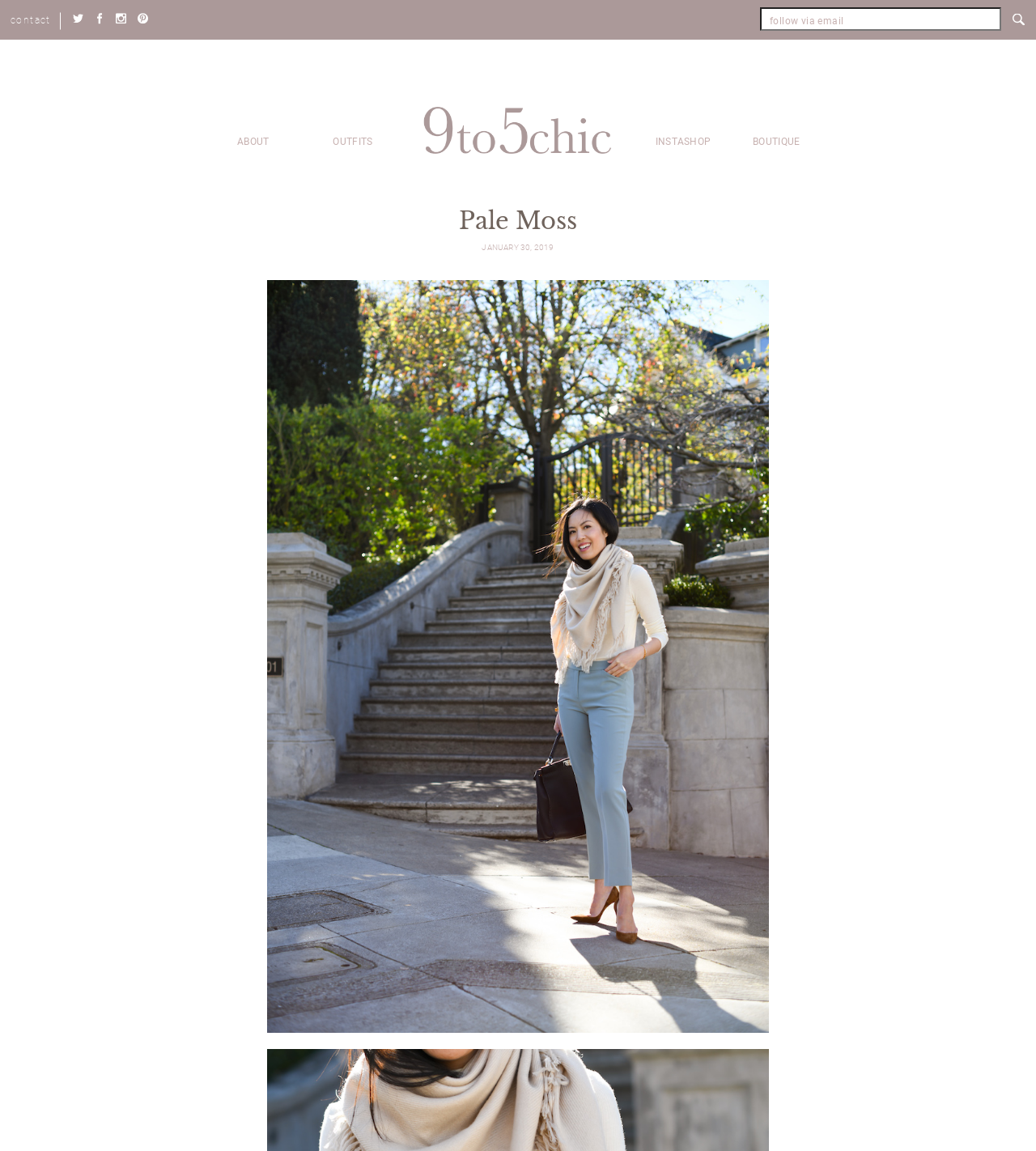Give a one-word or short phrase answer to this question: 
How can users follow the blog?

via email